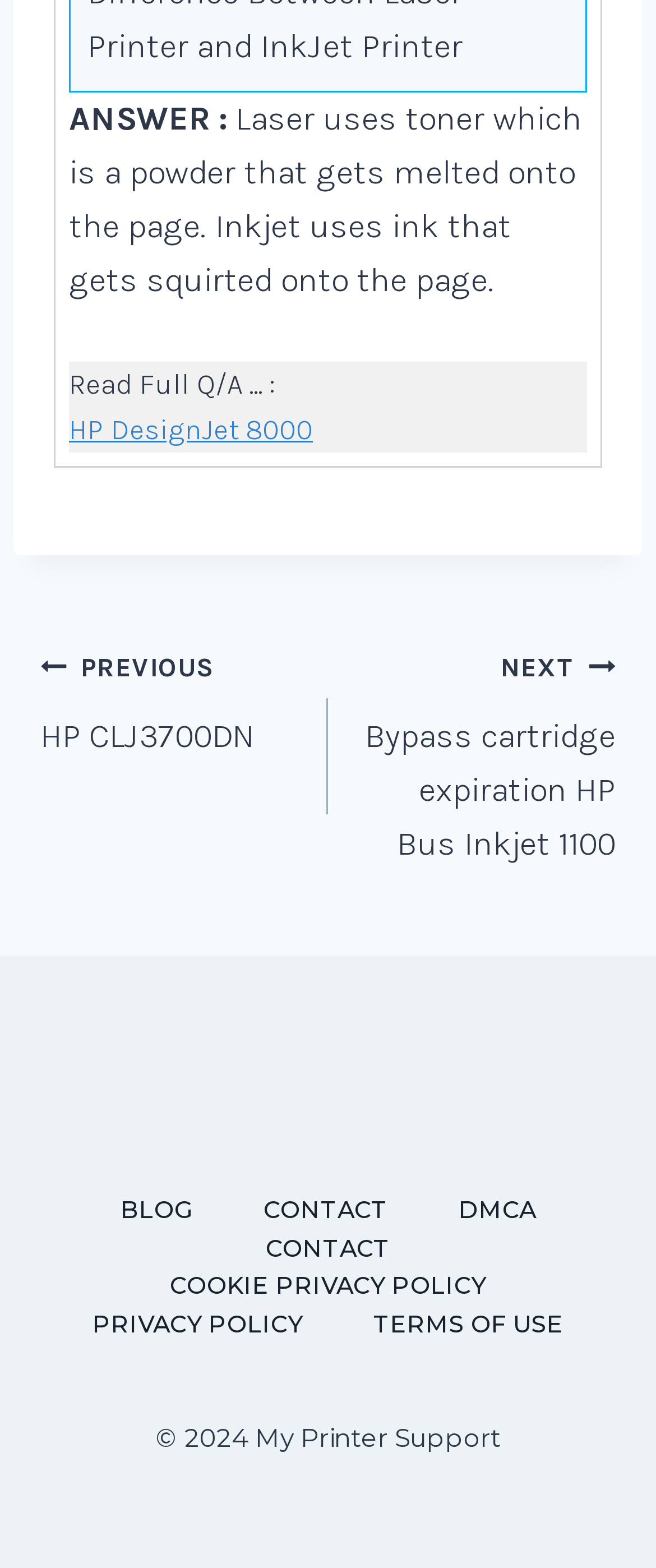Please identify the coordinates of the bounding box that should be clicked to fulfill this instruction: "Visit BLOG".

[0.129, 0.76, 0.347, 0.784]